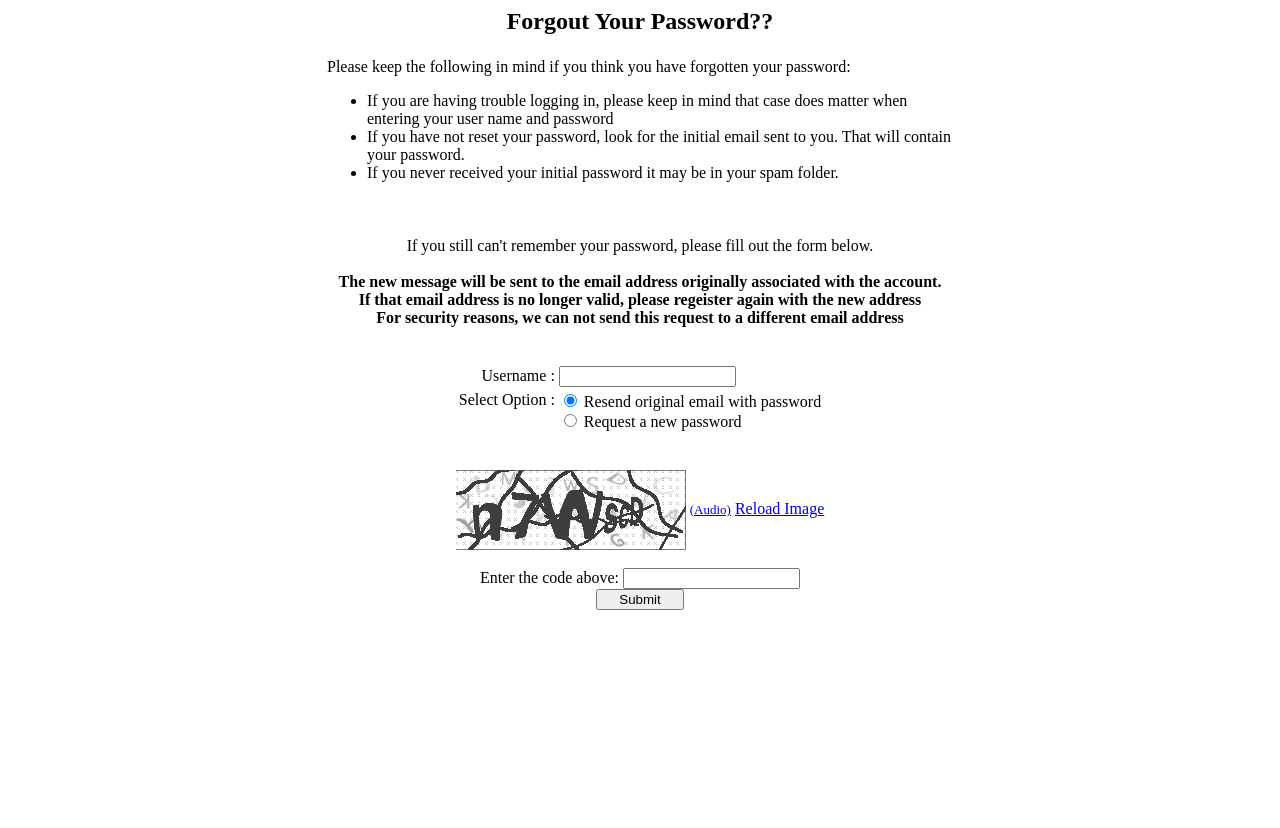Provide the bounding box coordinates of the HTML element described as: "parent_node: (Audio) Reload Image name="code"". The bounding box coordinates should be four float numbers between 0 and 1, i.e., [left, top, right, bottom].

[0.487, 0.686, 0.625, 0.711]